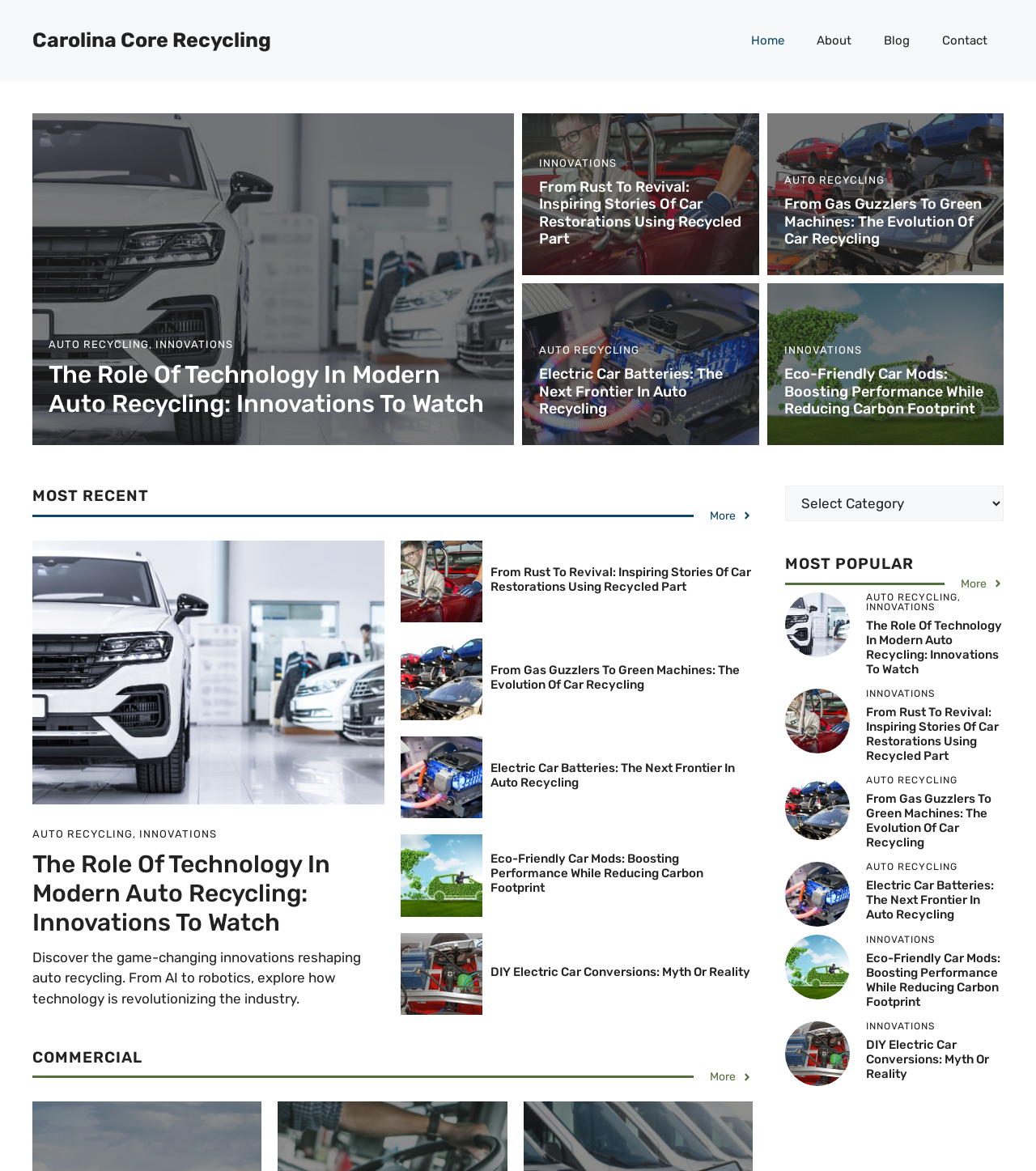Can you determine the bounding box coordinates of the area that needs to be clicked to fulfill the following instruction: "Click on the 'Home' link"?

[0.709, 0.014, 0.773, 0.055]